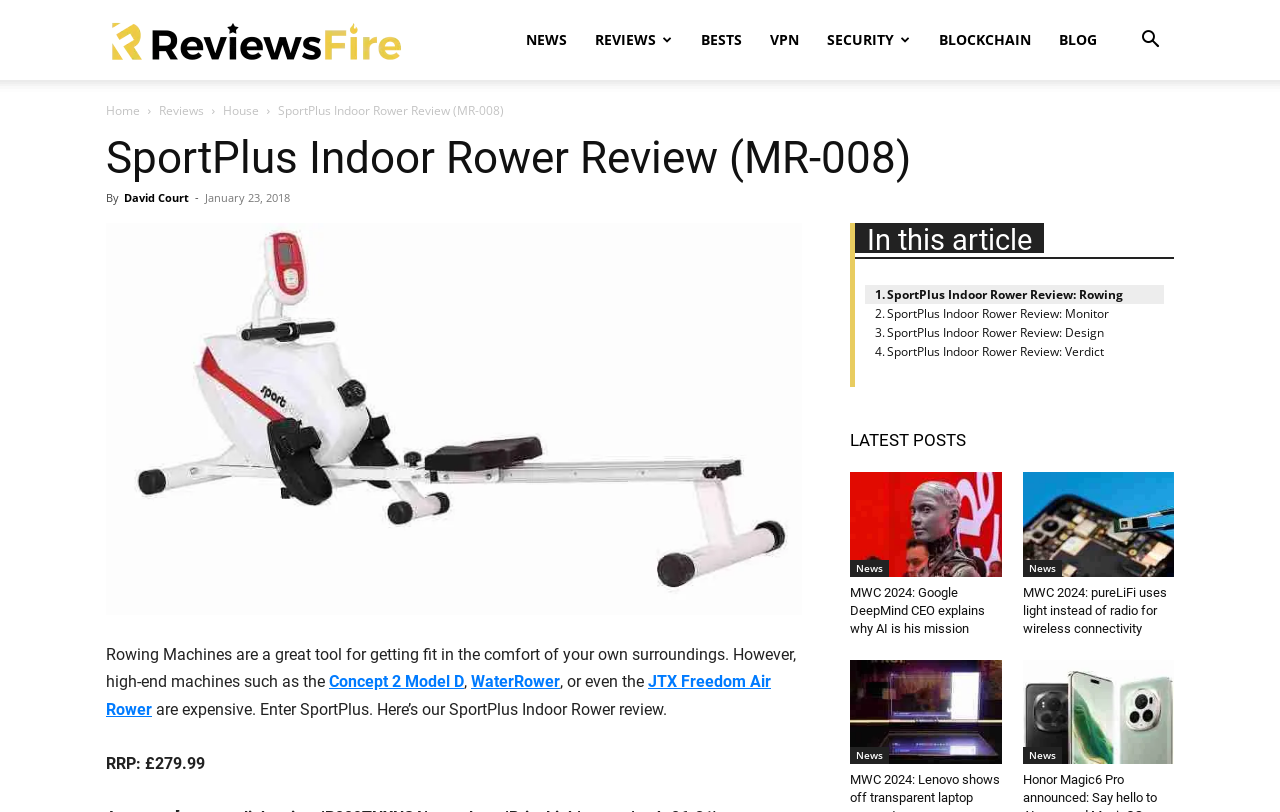Indicate the bounding box coordinates of the element that must be clicked to execute the instruction: "Go to the NEWS page". The coordinates should be given as four float numbers between 0 and 1, i.e., [left, top, right, bottom].

[0.4, 0.0, 0.454, 0.099]